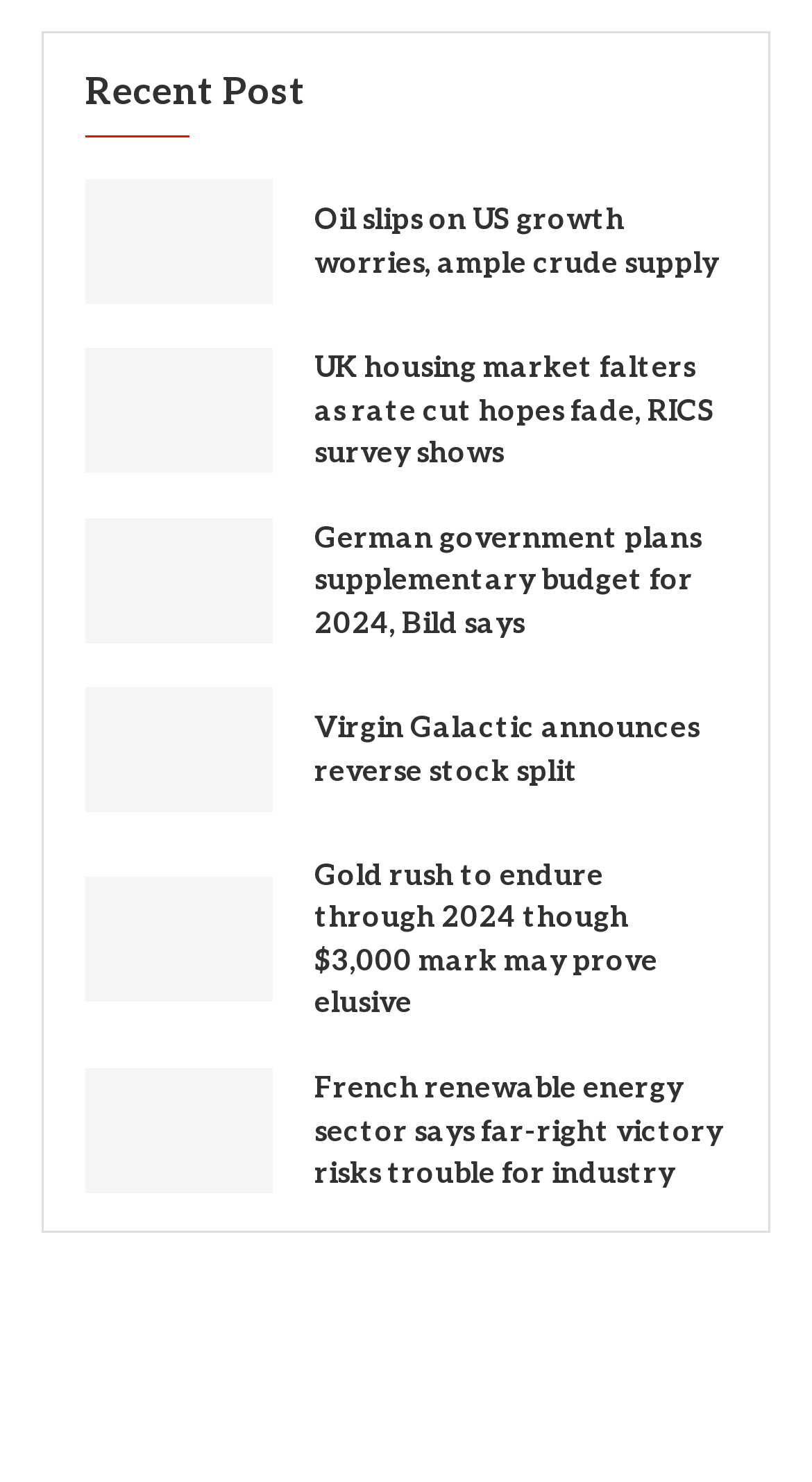Determine the bounding box coordinates of the clickable region to carry out the instruction: "Explore French renewable energy sector news".

[0.105, 0.721, 0.336, 0.805]